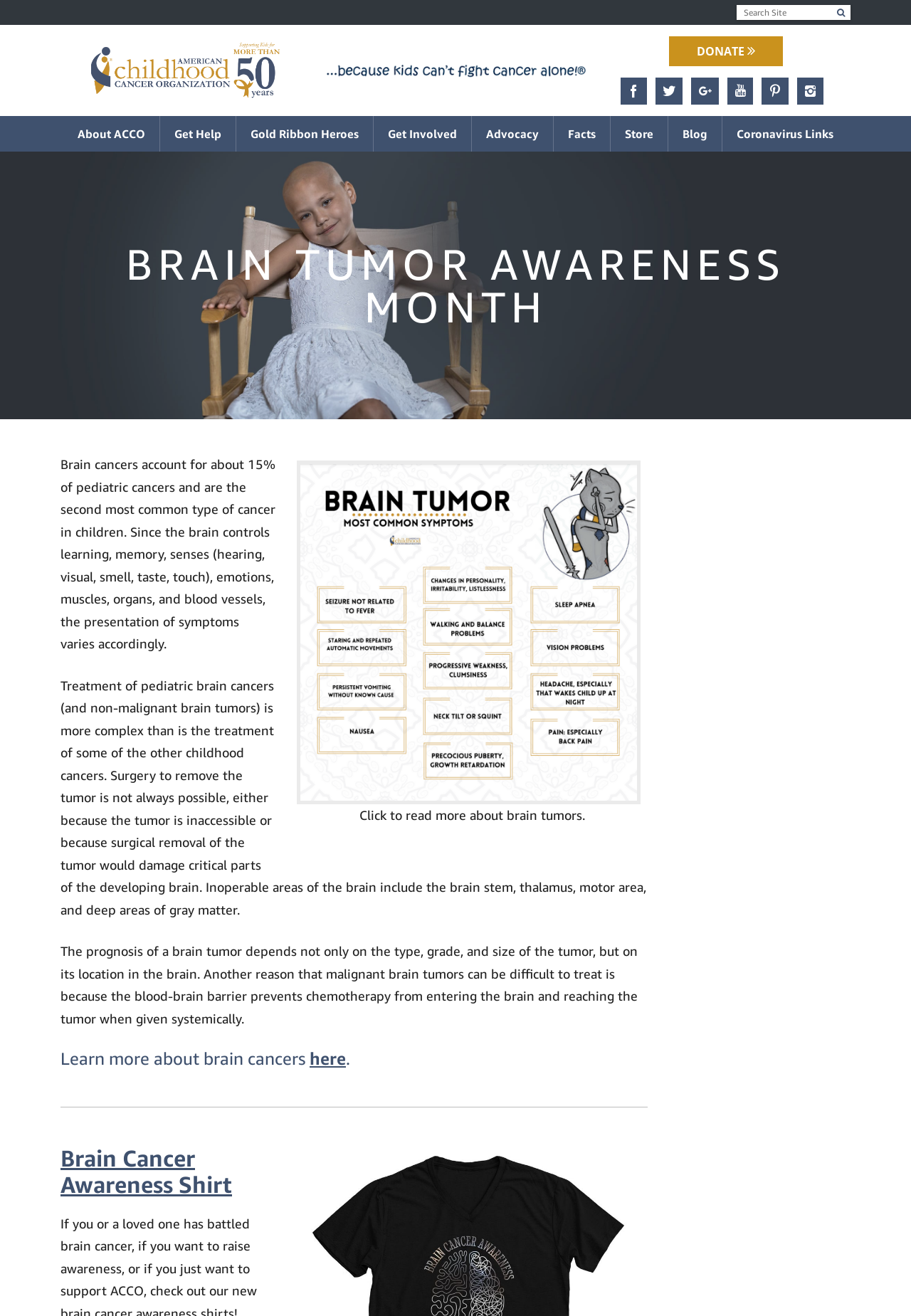How many navigation links are there?
Based on the visual details in the image, please answer the question thoroughly.

There are nine navigation links located at the top of the webpage, which are 'About ACCO', 'Get Help', 'Gold Ribbon Heroes', 'Get Involved', 'Advocacy', 'Facts', 'Store', 'Blog', and 'Coronavirus Links'.